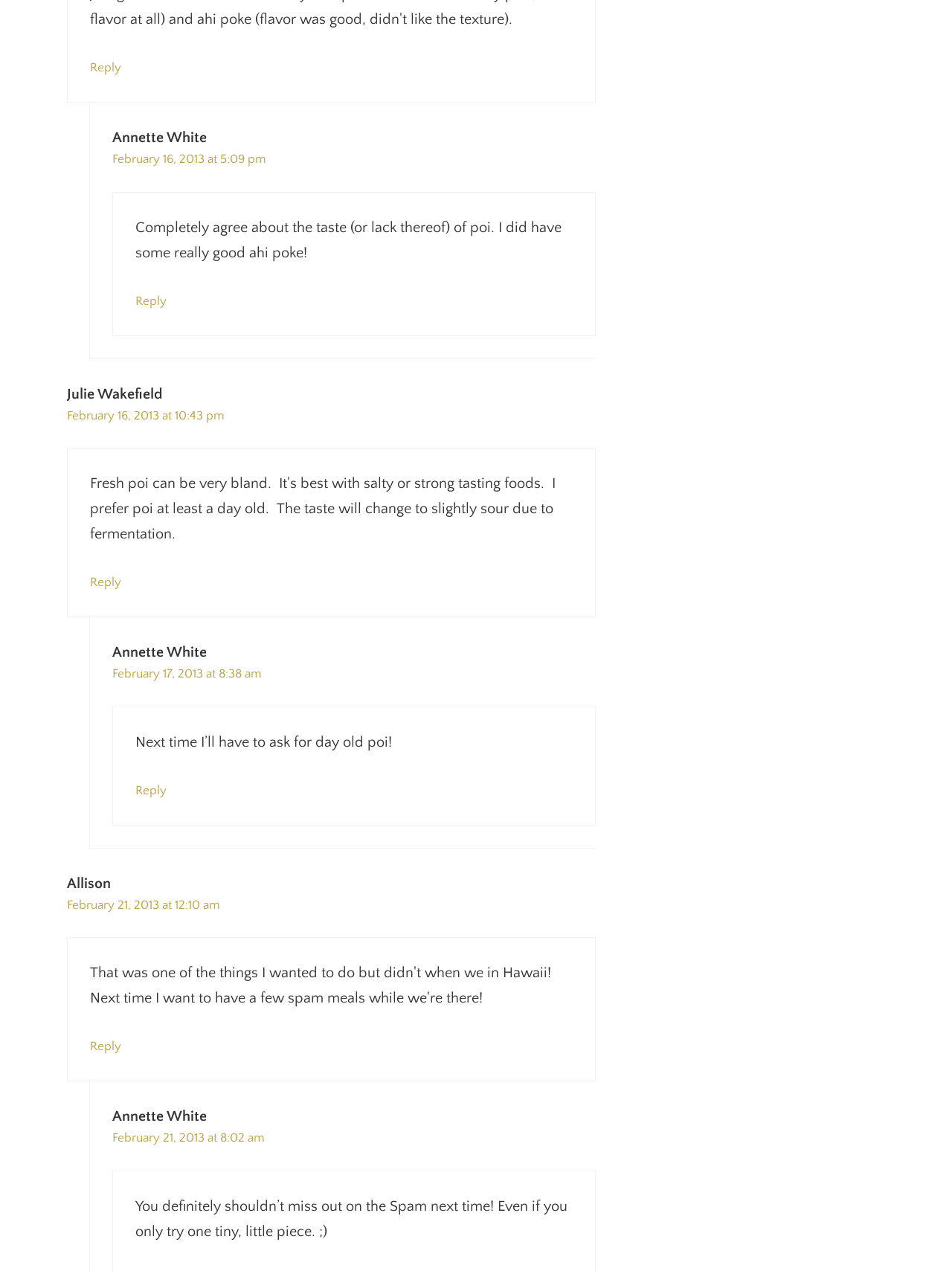Pinpoint the bounding box coordinates of the clickable element to carry out the following instruction: "Reply to Allison."

[0.095, 0.818, 0.127, 0.829]